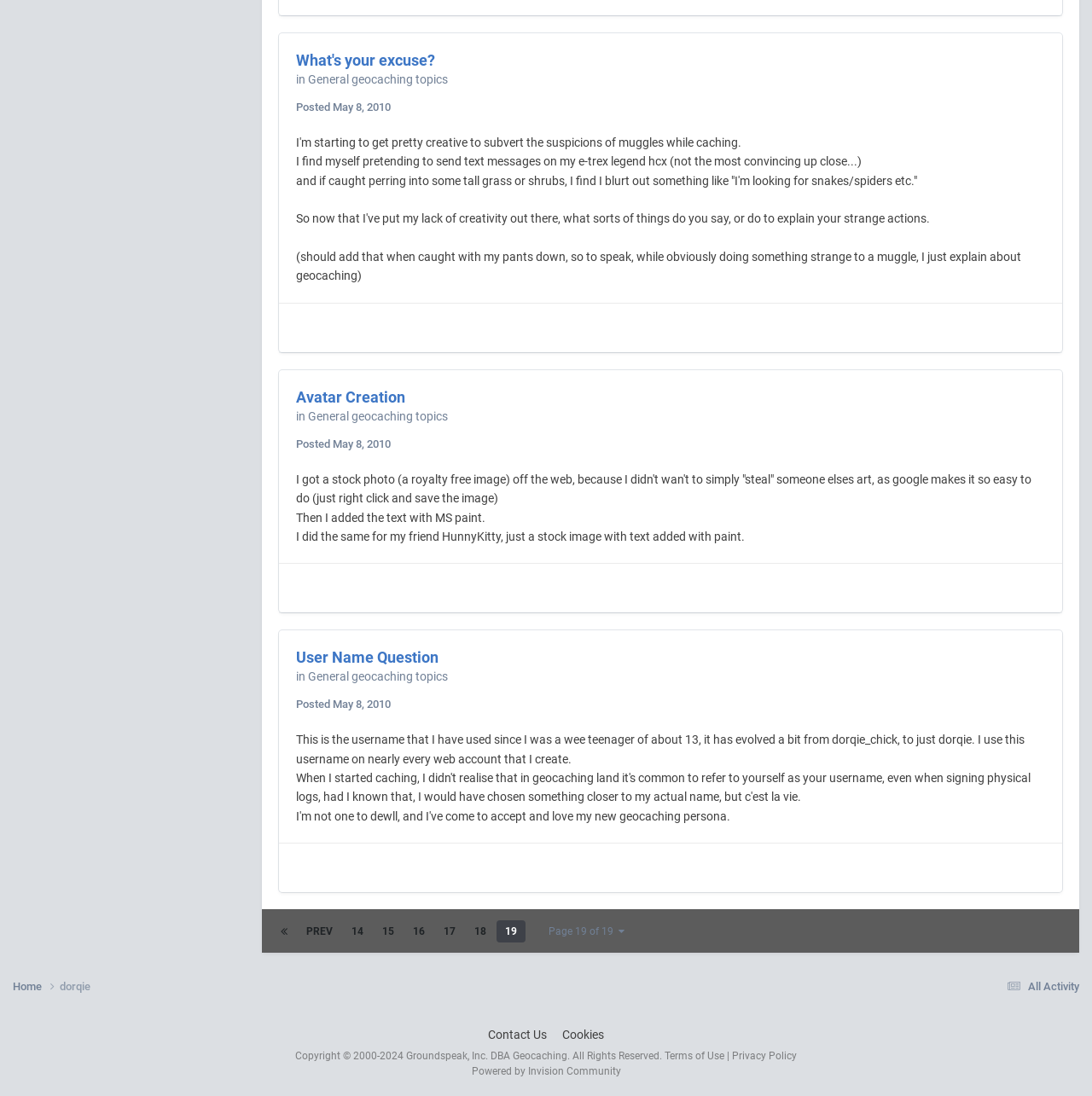Please determine the bounding box coordinates of the element's region to click in order to carry out the following instruction: "Go to the 'Avatar Creation' topic". The coordinates should be four float numbers between 0 and 1, i.e., [left, top, right, bottom].

[0.271, 0.354, 0.371, 0.37]